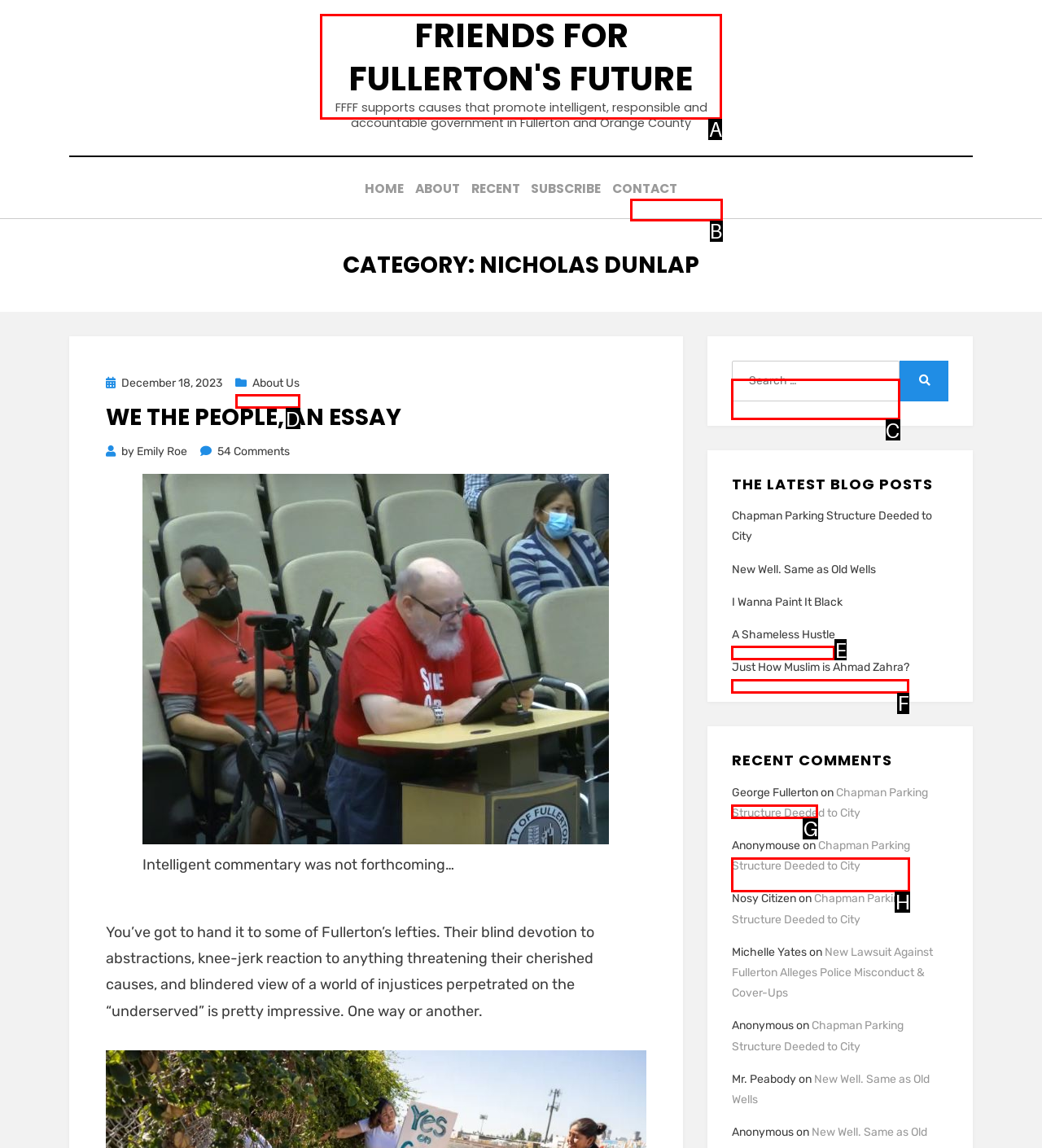Select the HTML element that needs to be clicked to carry out the task: Check the recent comment from 'George Fullerton'
Provide the letter of the correct option.

G